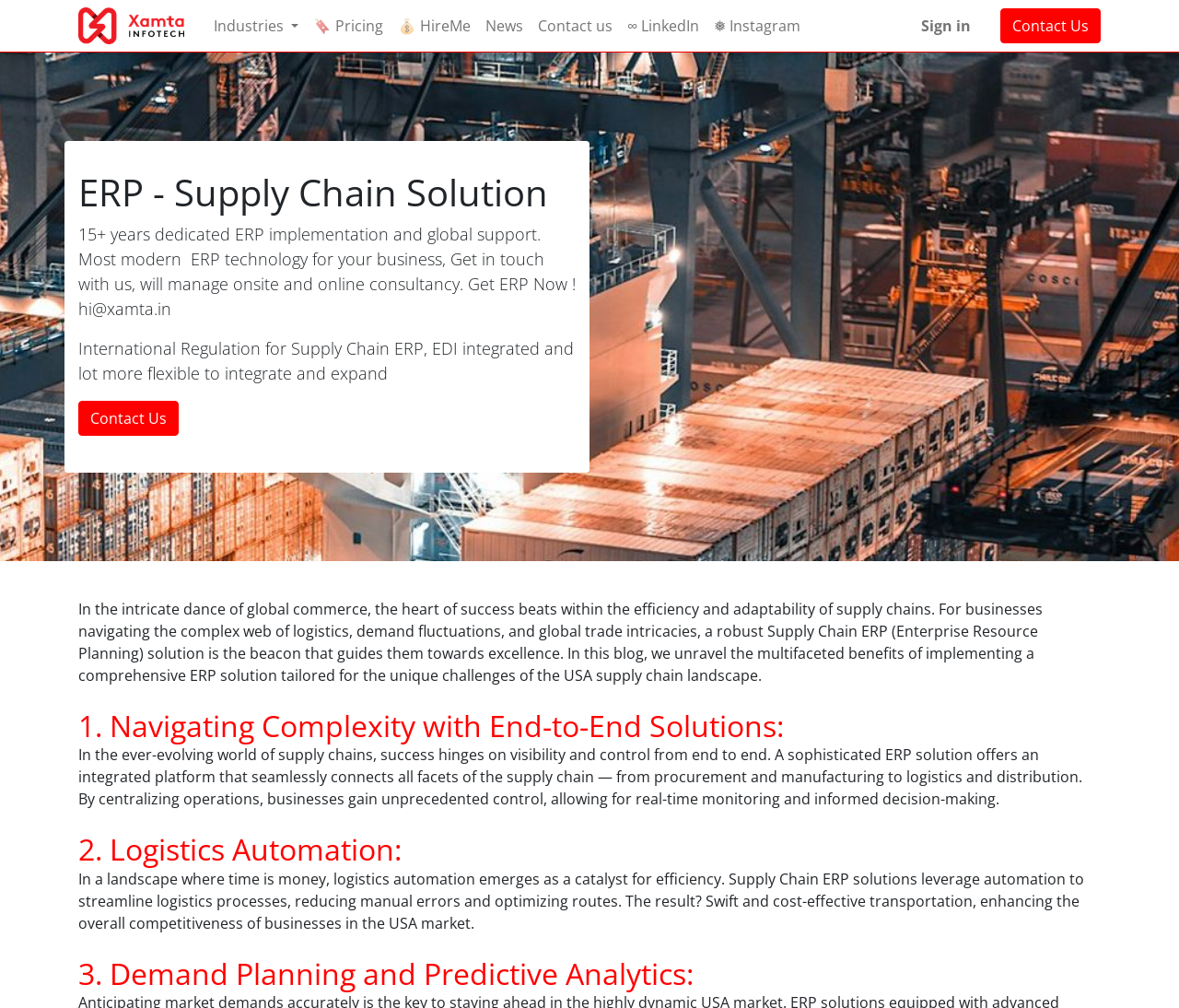Identify the bounding box coordinates of the region I need to click to complete this instruction: "Read Instagram Captions for Boys Attitude".

None